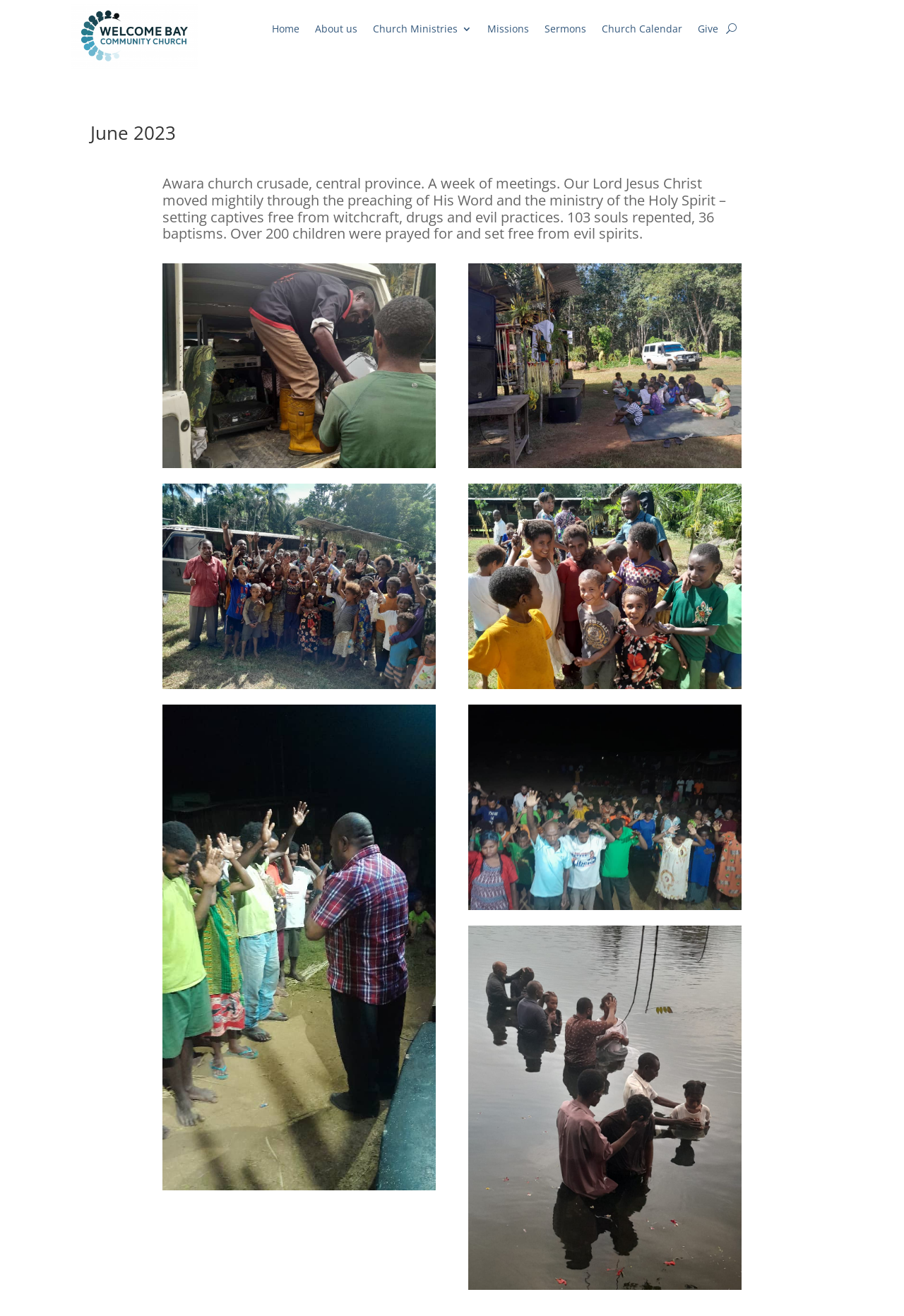With reference to the screenshot, provide a detailed response to the question below:
What is the main topic of the webpage?

Based on the links and content on the webpage, it appears to be a church website, with links to 'Home', 'About us', 'Church Ministries', 'Missions', 'Sermons', and 'Church Calendar', indicating that the main topic is related to a church.